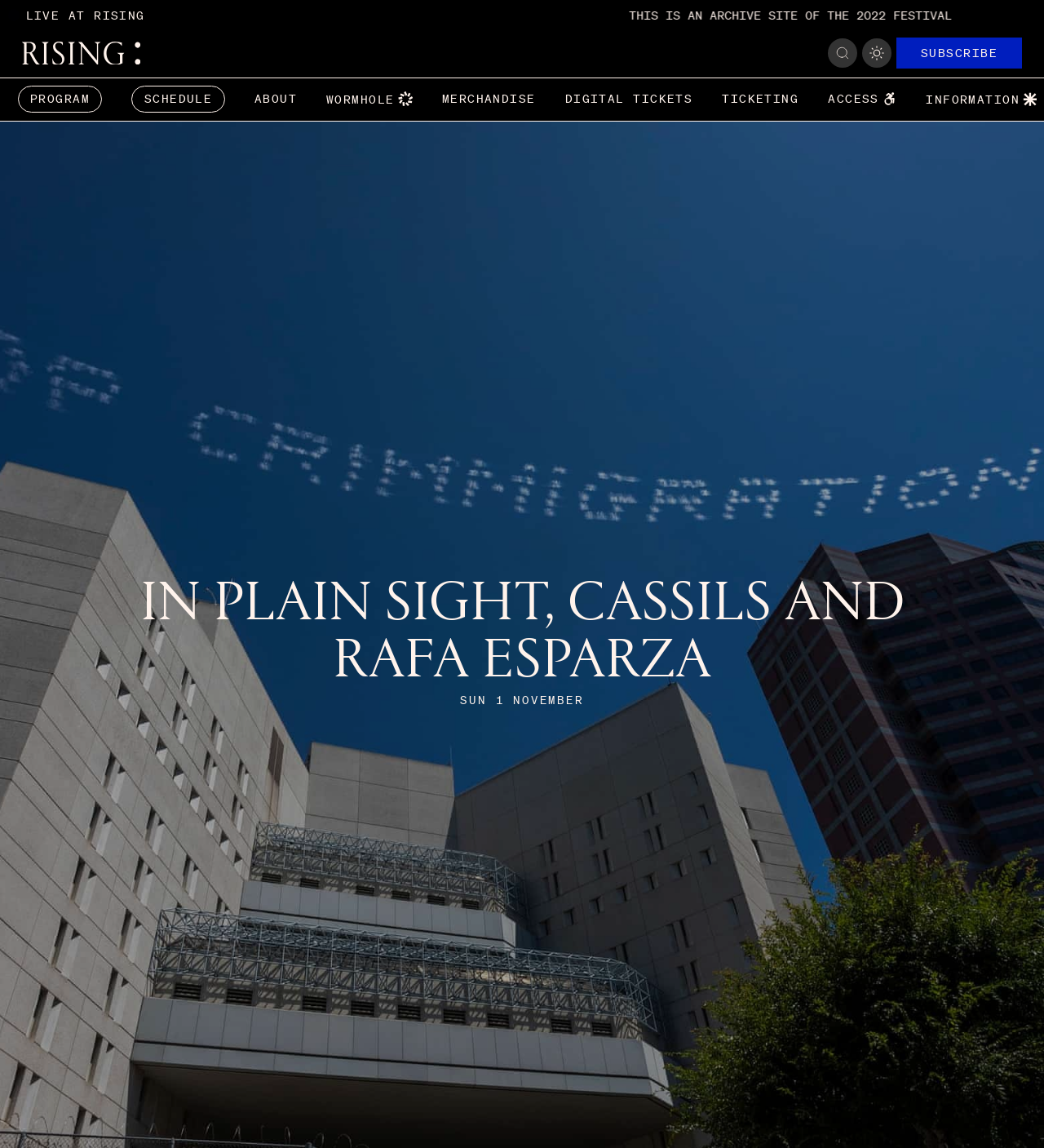Locate the bounding box coordinates of the element that needs to be clicked to carry out the instruction: "Go to the PROGRAM page". The coordinates should be given as four float numbers ranging from 0 to 1, i.e., [left, top, right, bottom].

[0.017, 0.074, 0.098, 0.098]